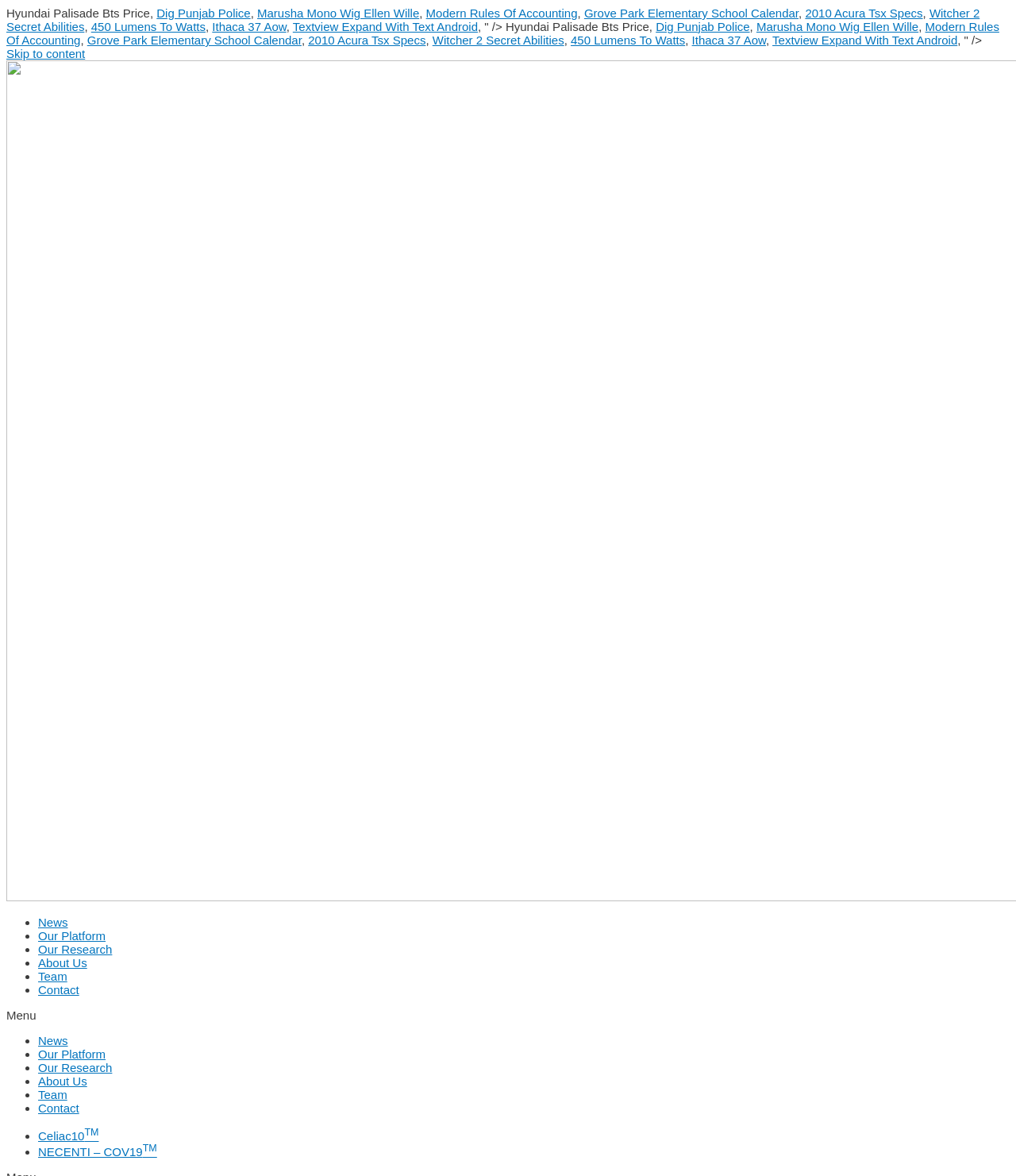Locate the bounding box coordinates of the area that needs to be clicked to fulfill the following instruction: "Visit Dig Punjab Police". The coordinates should be in the format of four float numbers between 0 and 1, namely [left, top, right, bottom].

[0.154, 0.005, 0.247, 0.017]